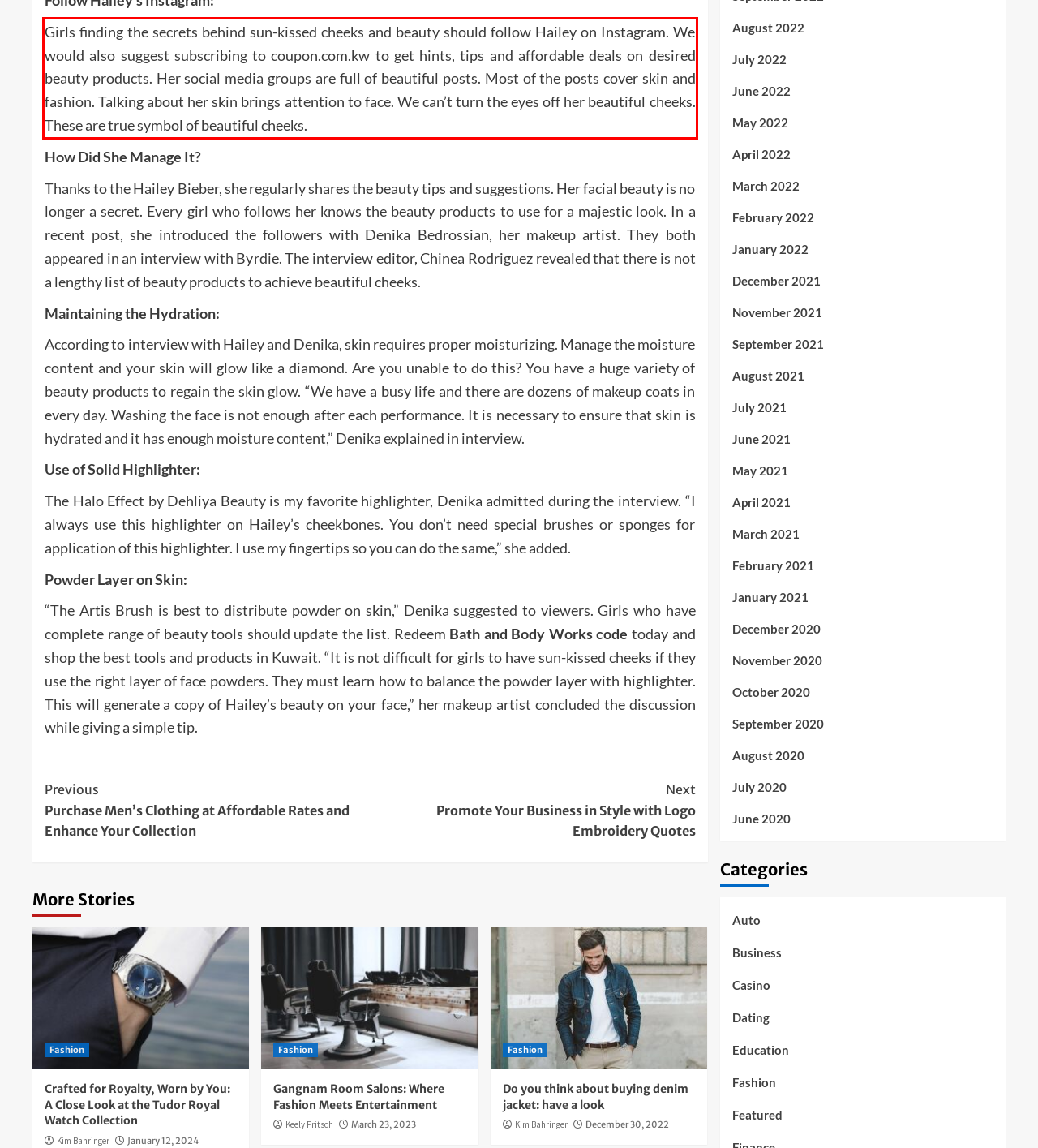You are given a screenshot of a webpage with a UI element highlighted by a red bounding box. Please perform OCR on the text content within this red bounding box.

Girls finding the secrets behind sun-kissed cheeks and beauty should follow Hailey on Instagram. We would also suggest subscribing to coupon.com.kw to get hints, tips and affordable deals on desired beauty products. Her social media groups are full of beautiful posts. Most of the posts cover skin and fashion. Talking about her skin brings attention to face. We can’t turn the eyes off her beautiful cheeks. These are true symbol of beautiful cheeks.